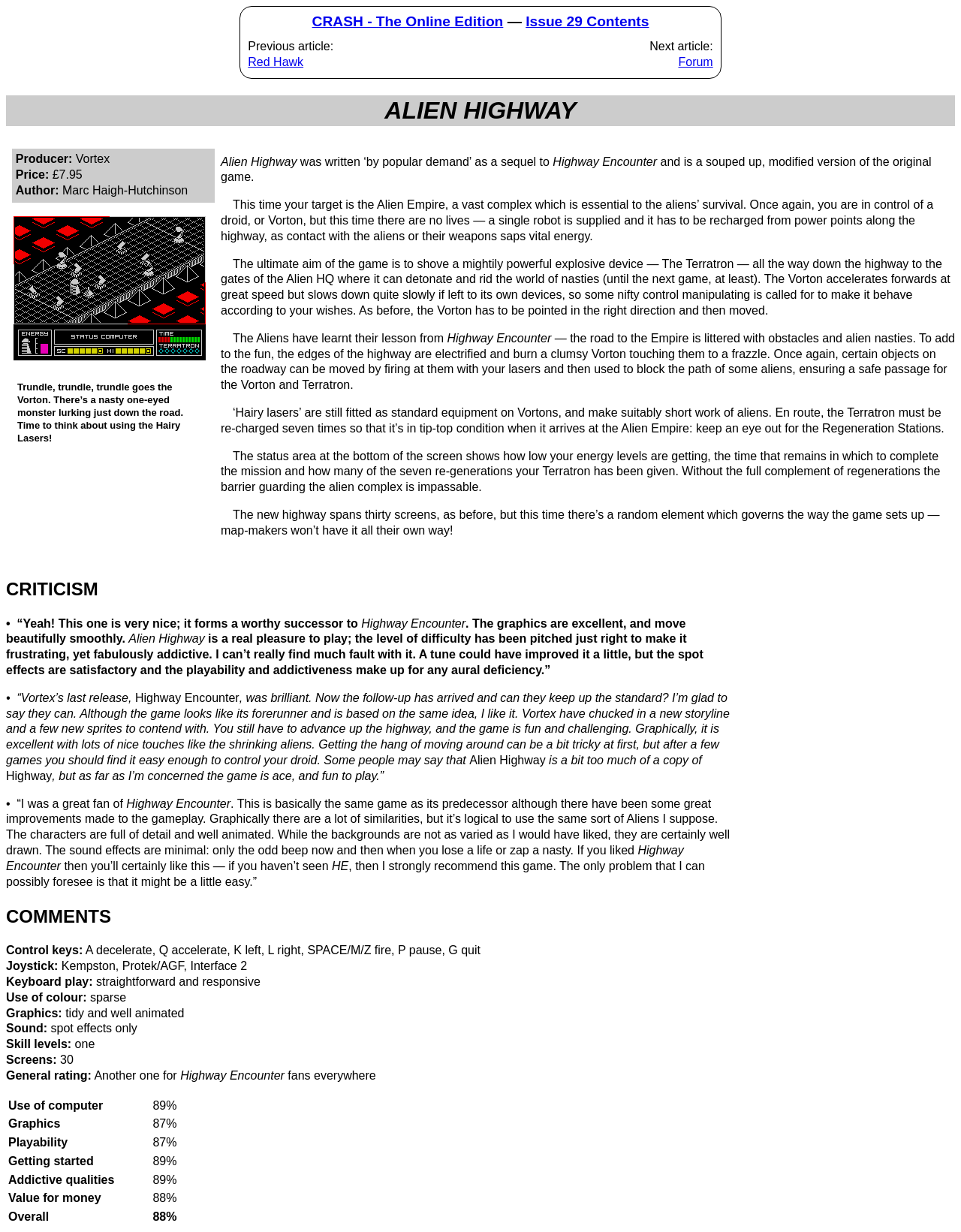Please answer the following question using a single word or phrase: 
What is the purpose of the Regeneration Stations?

To recharge the Terratron